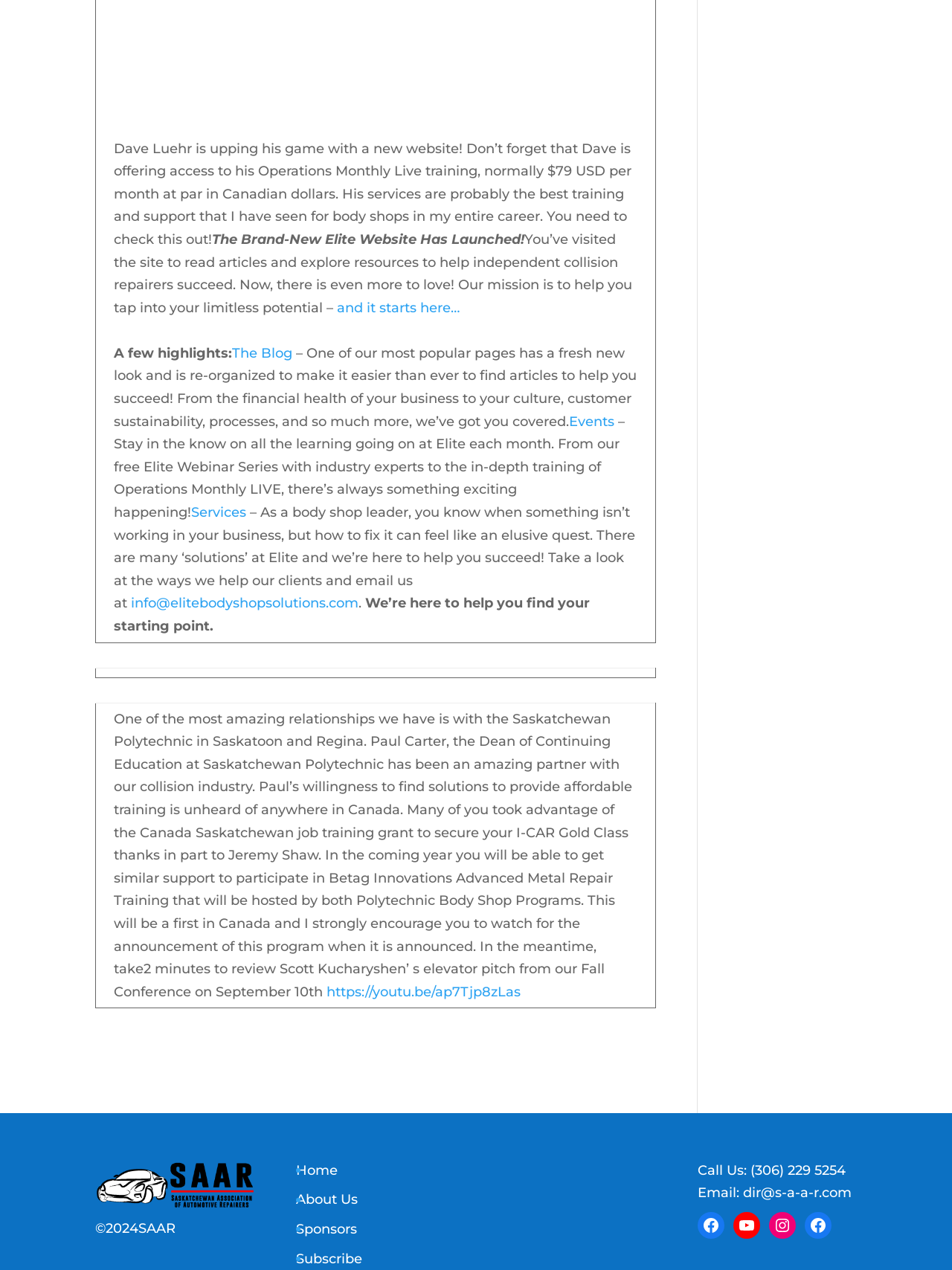Identify the bounding box coordinates of the clickable region required to complete the instruction: "Read about 'Events'". The coordinates should be given as four float numbers within the range of 0 and 1, i.e., [left, top, right, bottom].

[0.598, 0.325, 0.645, 0.338]